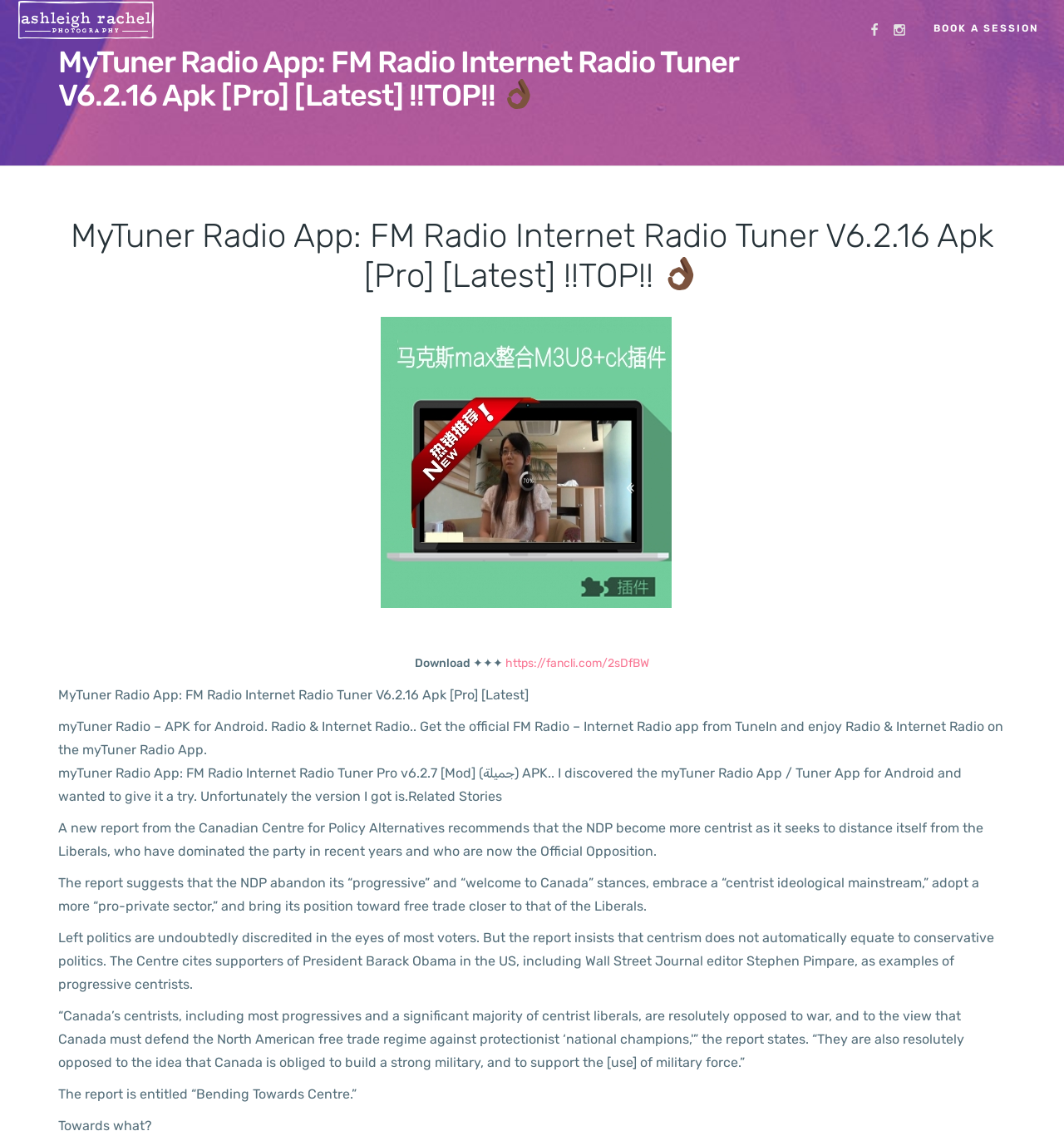How many images are on the webpage? Look at the image and give a one-word or short phrase answer.

3